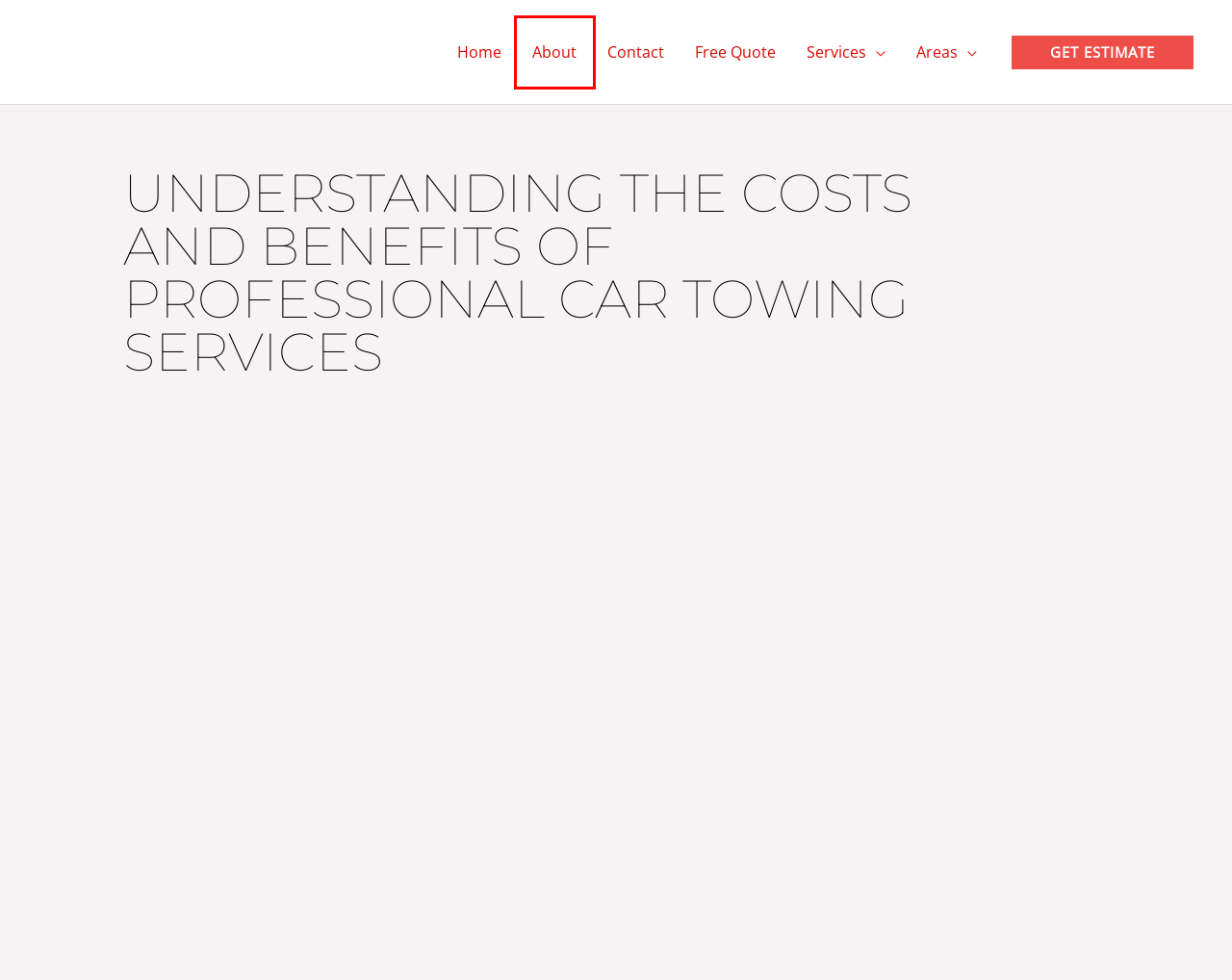You see a screenshot of a webpage with a red bounding box surrounding an element. Pick the webpage description that most accurately represents the new webpage after interacting with the element in the red bounding box. The options are:
A. Contact Fast Recovery Towing - Get in Touch 24/7
B. Fast Recovery - Top-Quality Vehicle Towing and Recovery Services in Dublin
C. Fast Recovery Towing - Best Towing Services in Dublin
D. Efficiency at Your Service: Tow Truck Dublins Fast Roadside Recovery -
E. About Fast Recovery Towing - Reliable Towing Services in Dublin
F. Get a Free Quote for Towing Services - Fast Recovery Towing
G. Fast Recovery | Car Towing Bray | 24/7 Roadside Assistance
H. Tallaght Car Towing Services - Fast Recovery Ireland

E